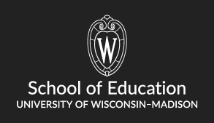Based on the image, provide a detailed and complete answer to the question: 
What font style is used for the wording?

The caption describes the font used for the wording 'School of Education' and 'UNIVERSITY OF WISCONSIN-MADISON' as clean and modern, indicating a sleek and contemporary design.